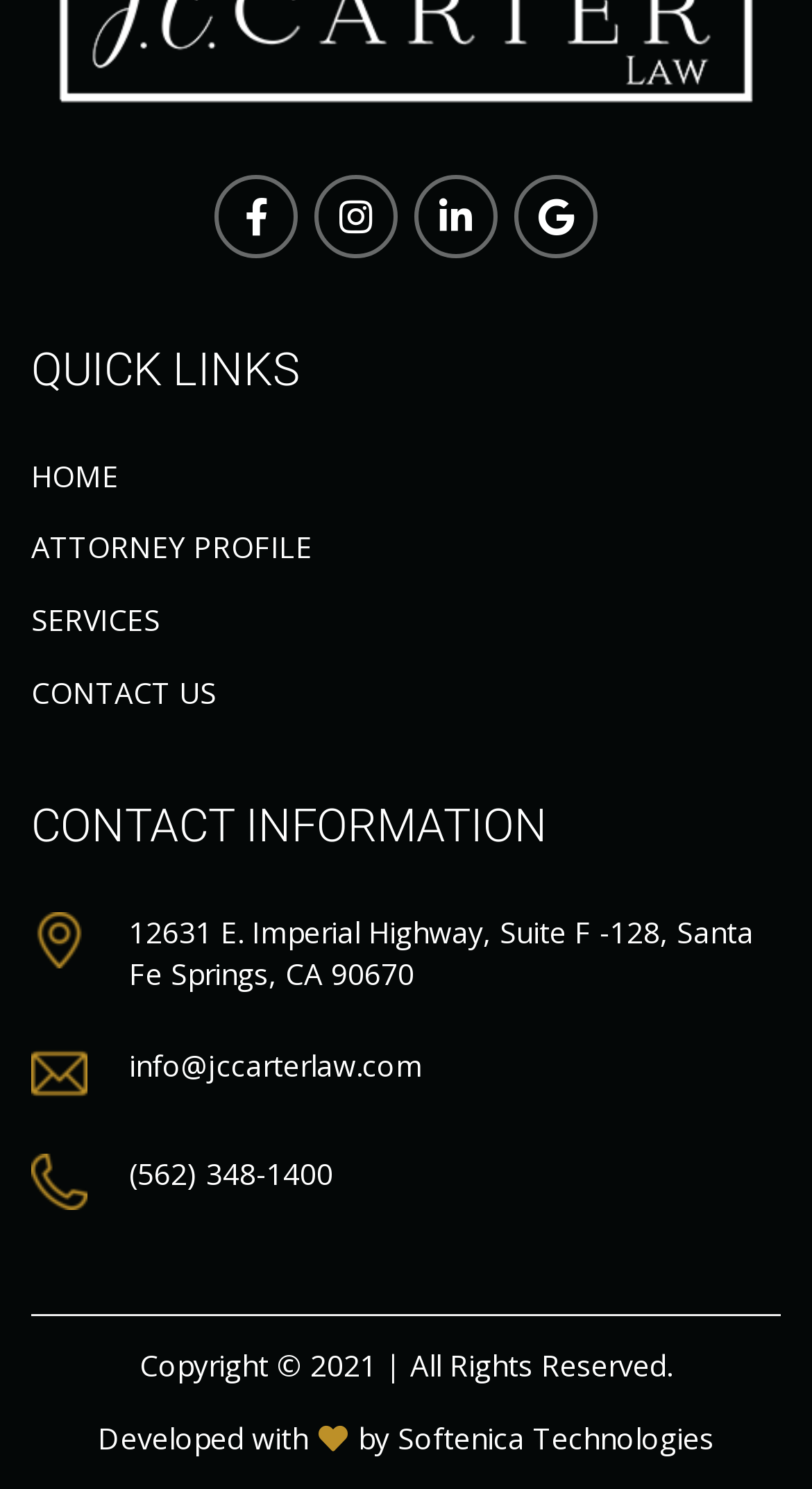What is the phone number of the law firm?
Answer with a single word or phrase by referring to the visual content.

(562) 348-1400